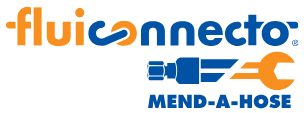Convey all the details present in the image.

The image showcases the combined logo of "Fluiconnecto" and "Mend-A-Hose." The design features the word "Fluiconnecto" in bold, stylized text, with an orange and blue color scheme that emphasizes its brand identity. Accompanying this is the "Mend-A-Hose" logo, which includes a graphic element that resembles a hose connector, reinforcing their specialization in fluid transfer solutions. 

This branding reflects their commitment to providing comprehensive solutions for hydraulic and industrial hose assemblies, with an emphasis on operational continuity and customer service. The overall appearance is modern and professional, aligning with Fluiconnecto's mission to keep machines and equipment running efficiently.